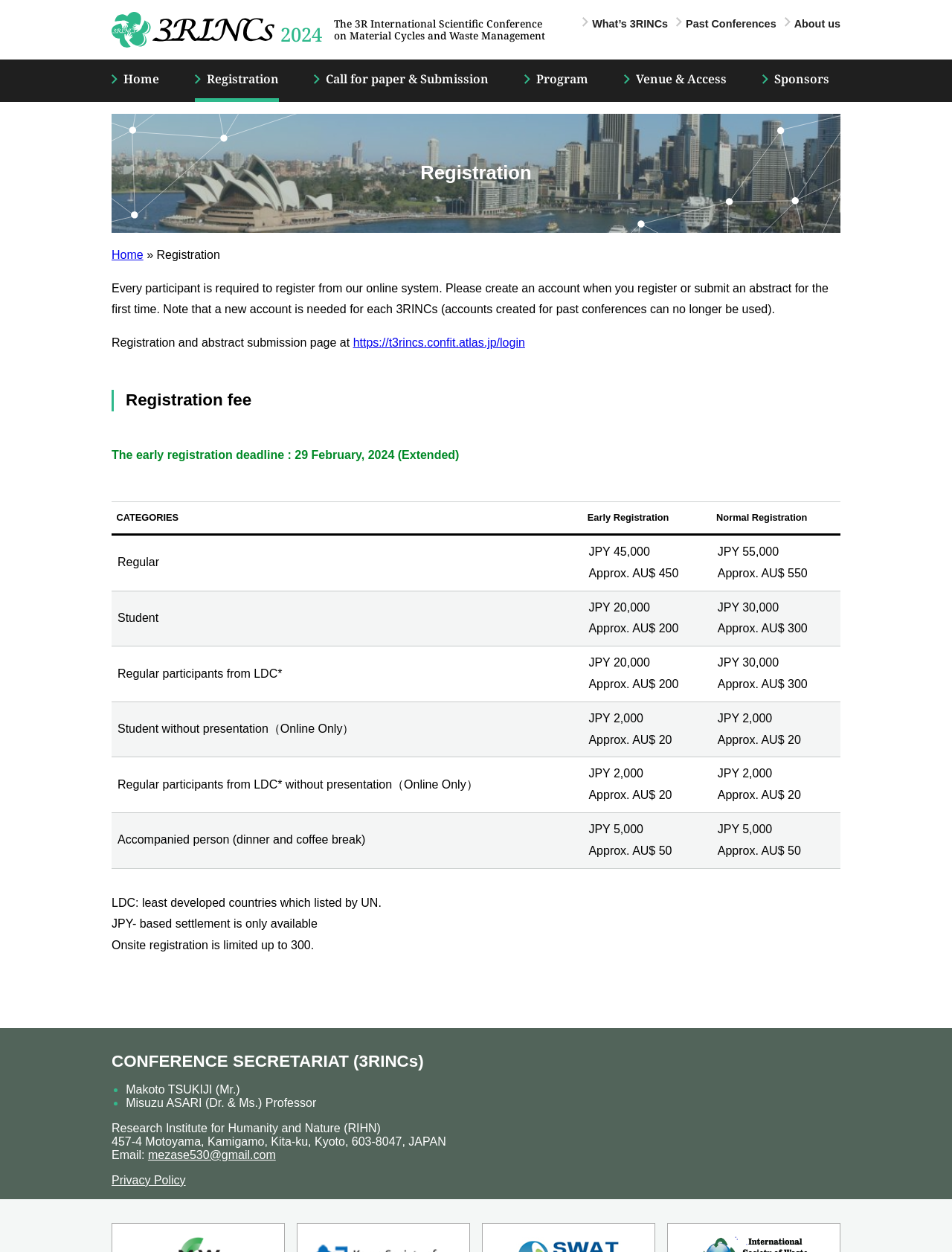Calculate the bounding box coordinates of the UI element given the description: "Call for paper & Submission".

[0.33, 0.048, 0.514, 0.081]